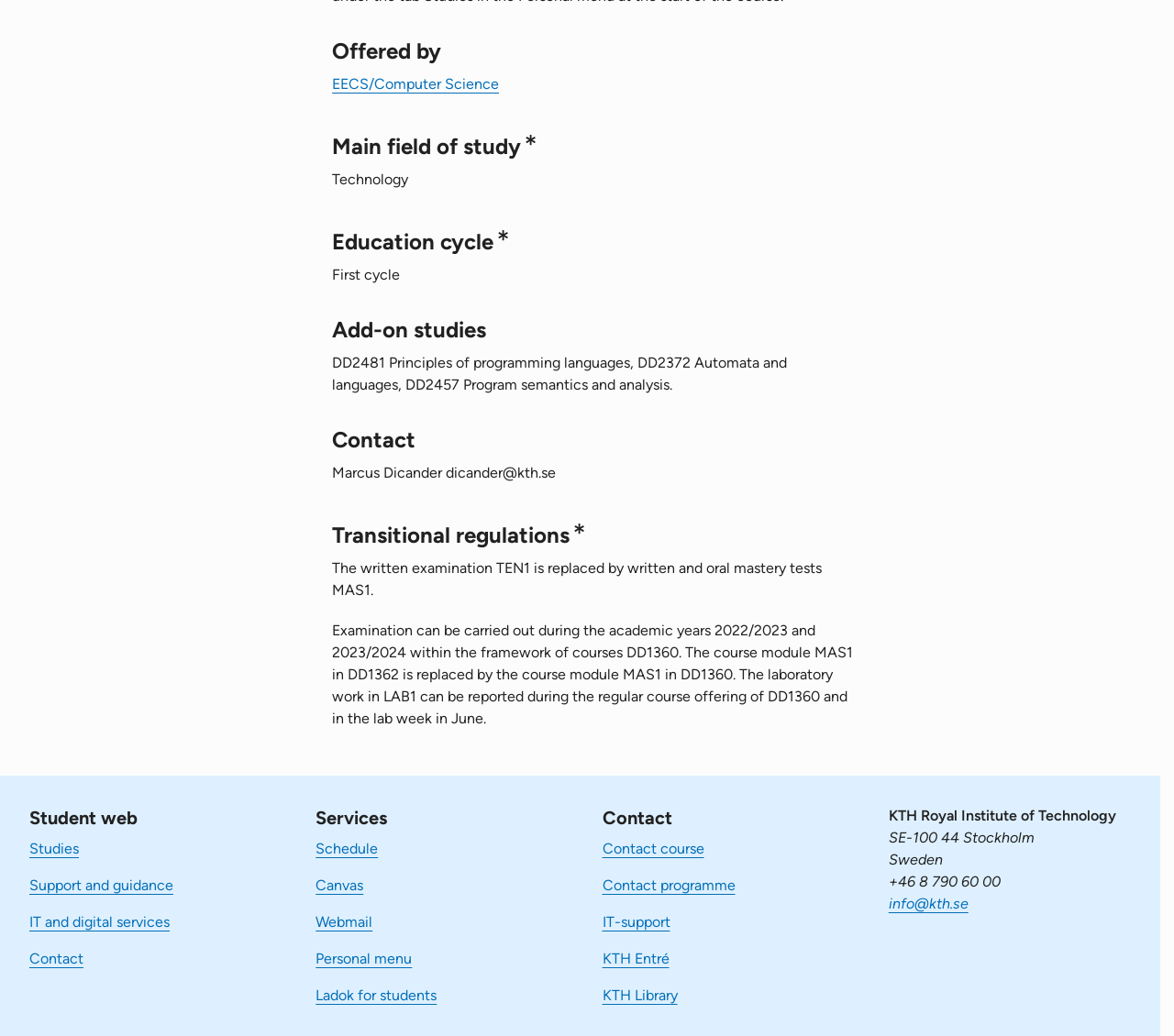Locate the bounding box coordinates of the element that needs to be clicked to carry out the instruction: "Check 'Schedule'". The coordinates should be given as four float numbers ranging from 0 to 1, i.e., [left, top, right, bottom].

[0.269, 0.81, 0.322, 0.827]